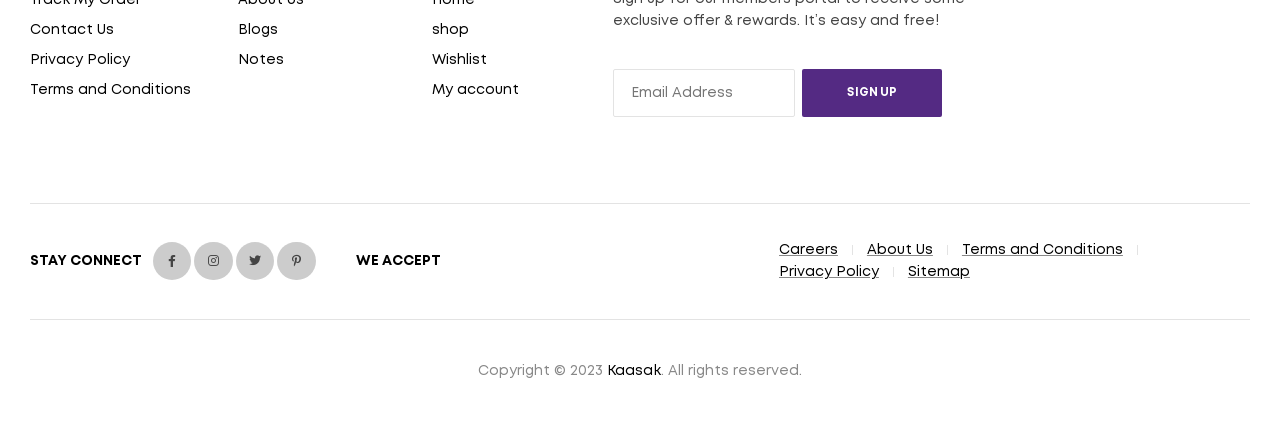Please indicate the bounding box coordinates for the clickable area to complete the following task: "Sign up with email". The coordinates should be specified as four float numbers between 0 and 1, i.e., [left, top, right, bottom].

[0.479, 0.164, 0.621, 0.278]